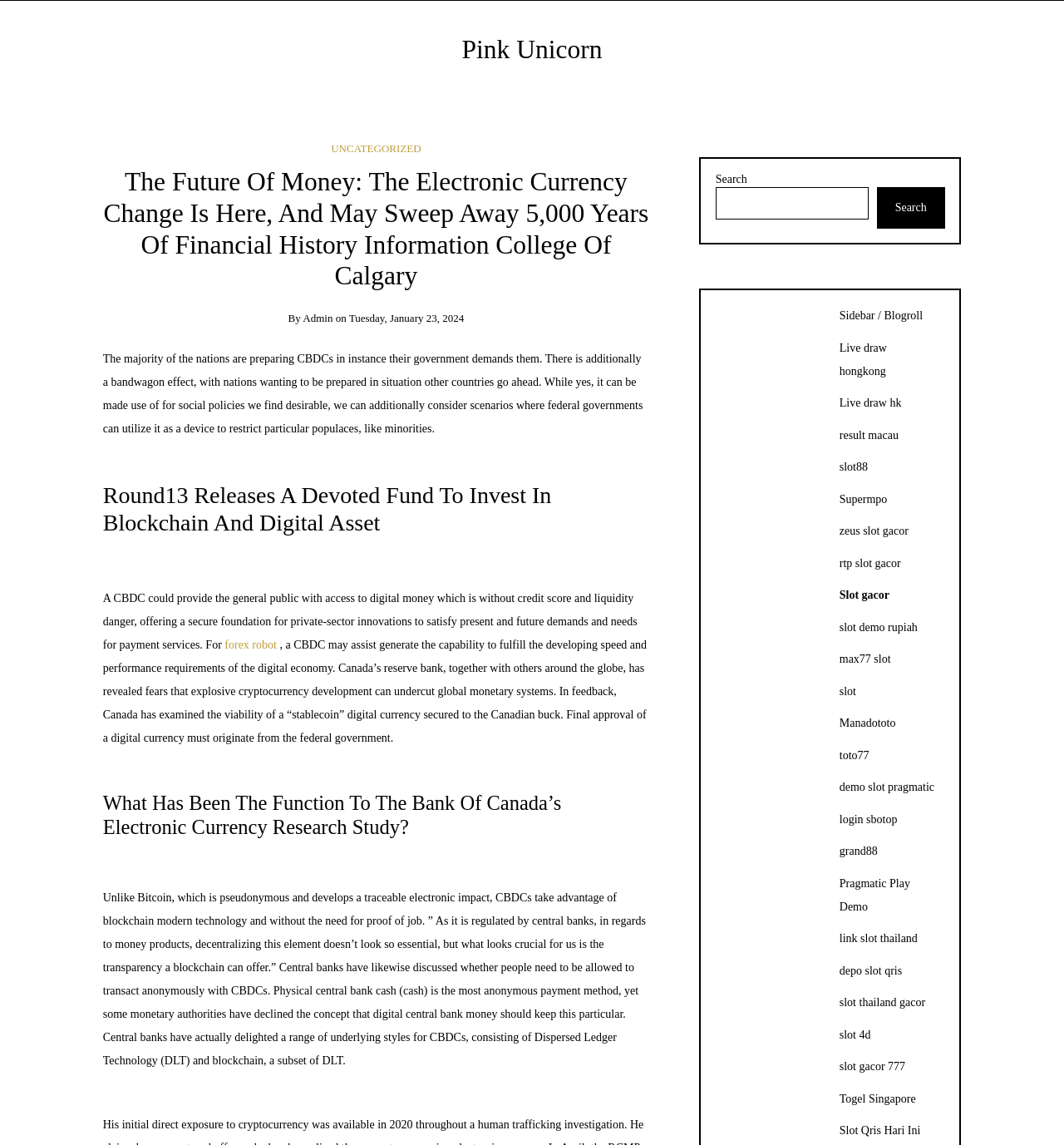Can you identify the bounding box coordinates of the clickable region needed to carry out this instruction: 'Read the article about The Future Of Money'? The coordinates should be four float numbers within the range of 0 to 1, stated as [left, top, right, bottom].

[0.097, 0.145, 0.61, 0.255]